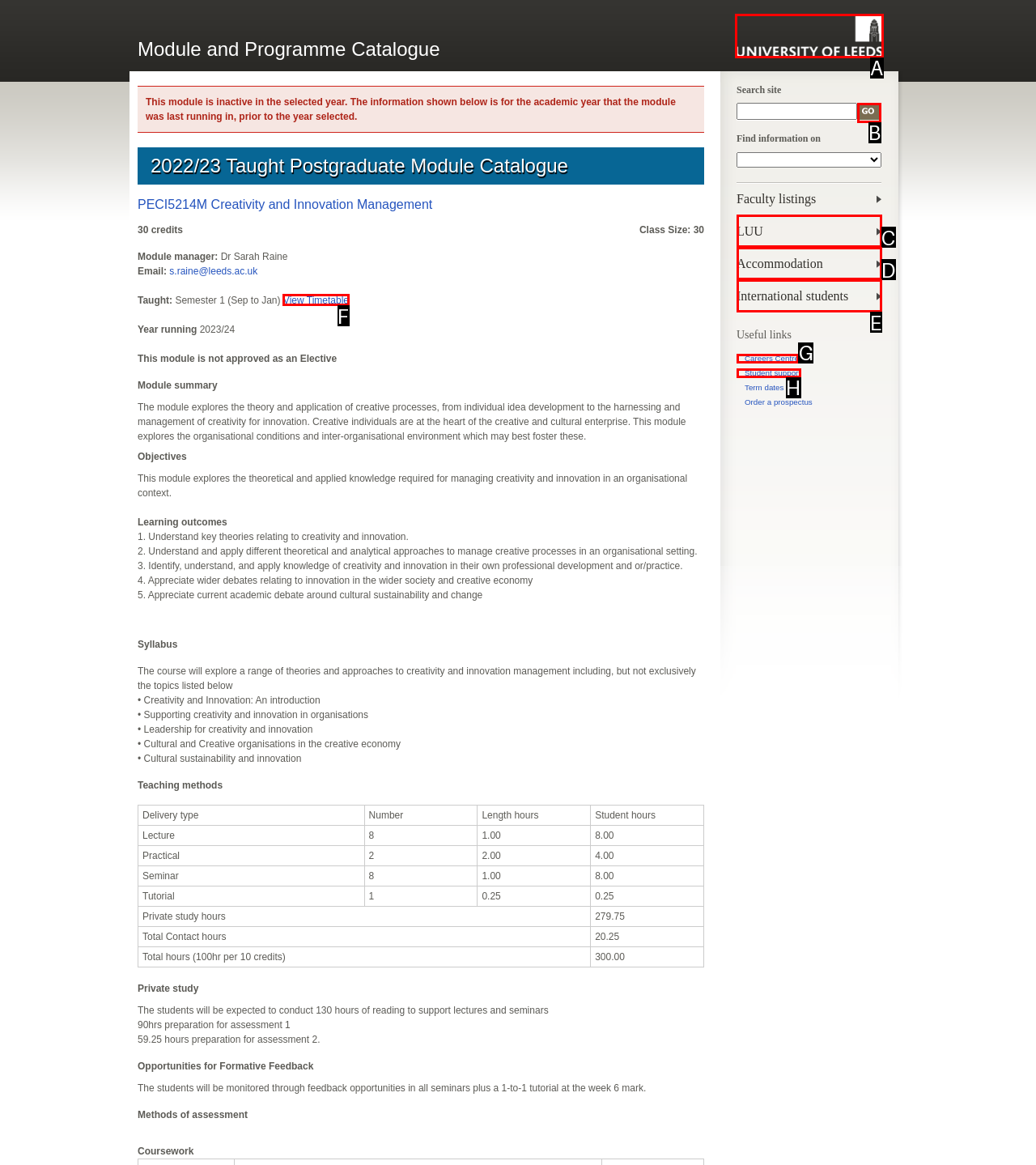Match the element description: Careers Centre to the correct HTML element. Answer with the letter of the selected option.

G